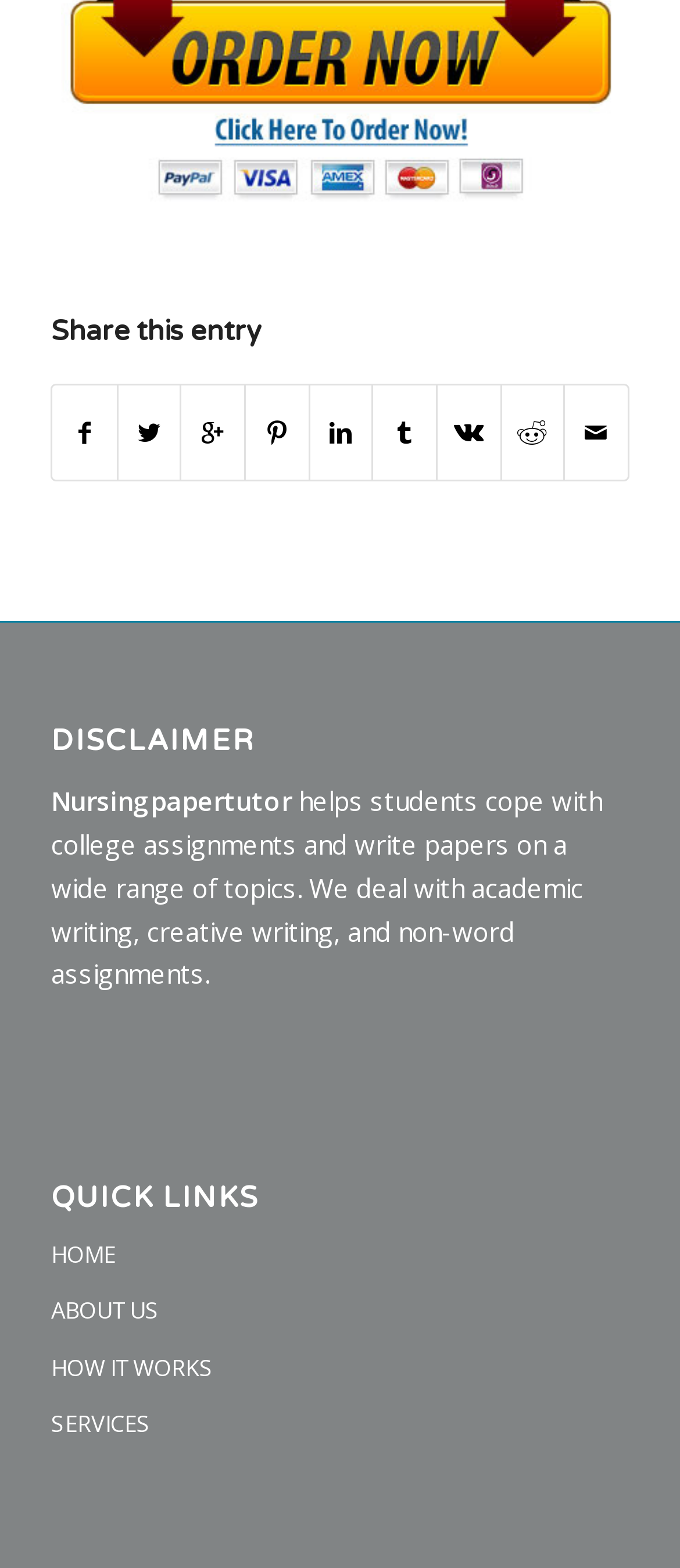Provide the bounding box coordinates of the UI element this sentence describes: "Share on Facebook".

[0.078, 0.245, 0.171, 0.306]